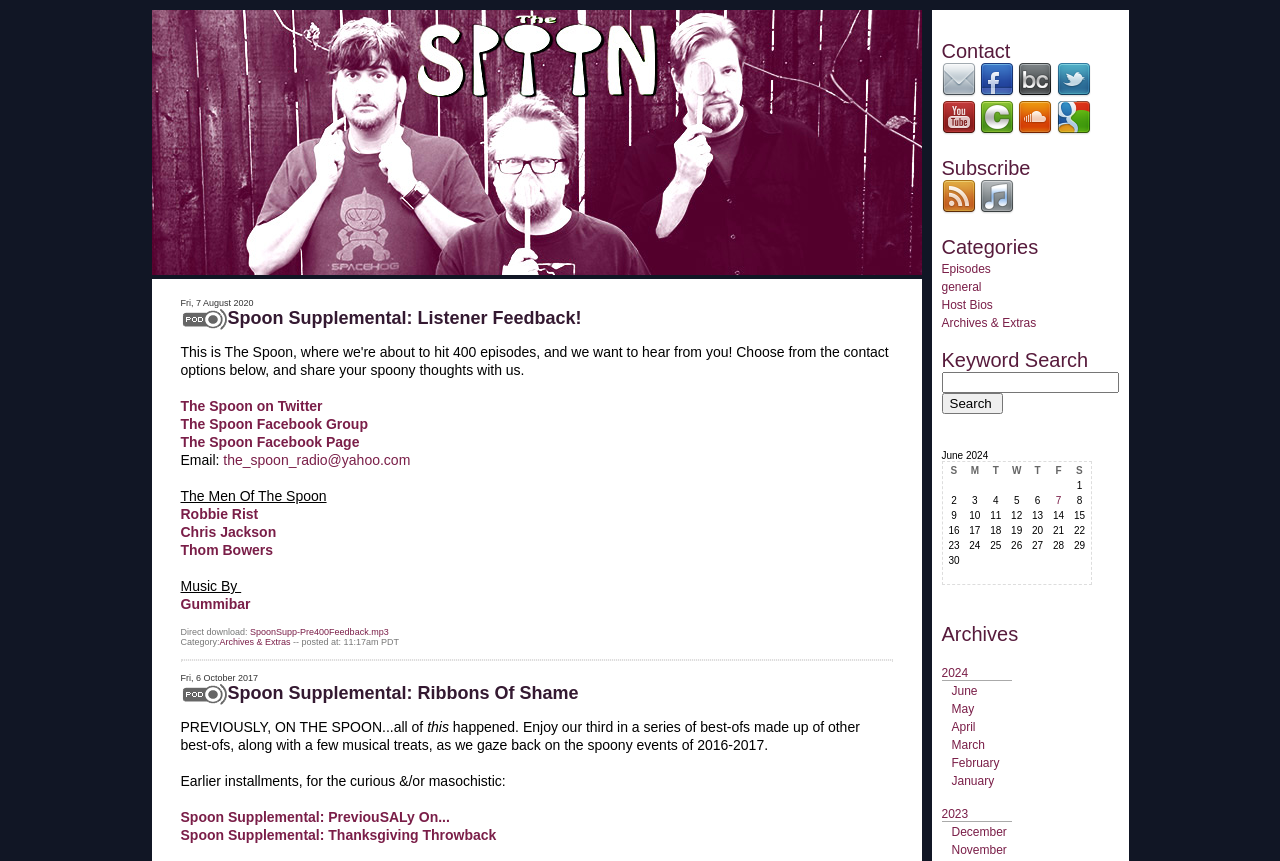How many links are there in the first LayoutTableRow? Analyze the screenshot and reply with just one word or a short phrase.

7